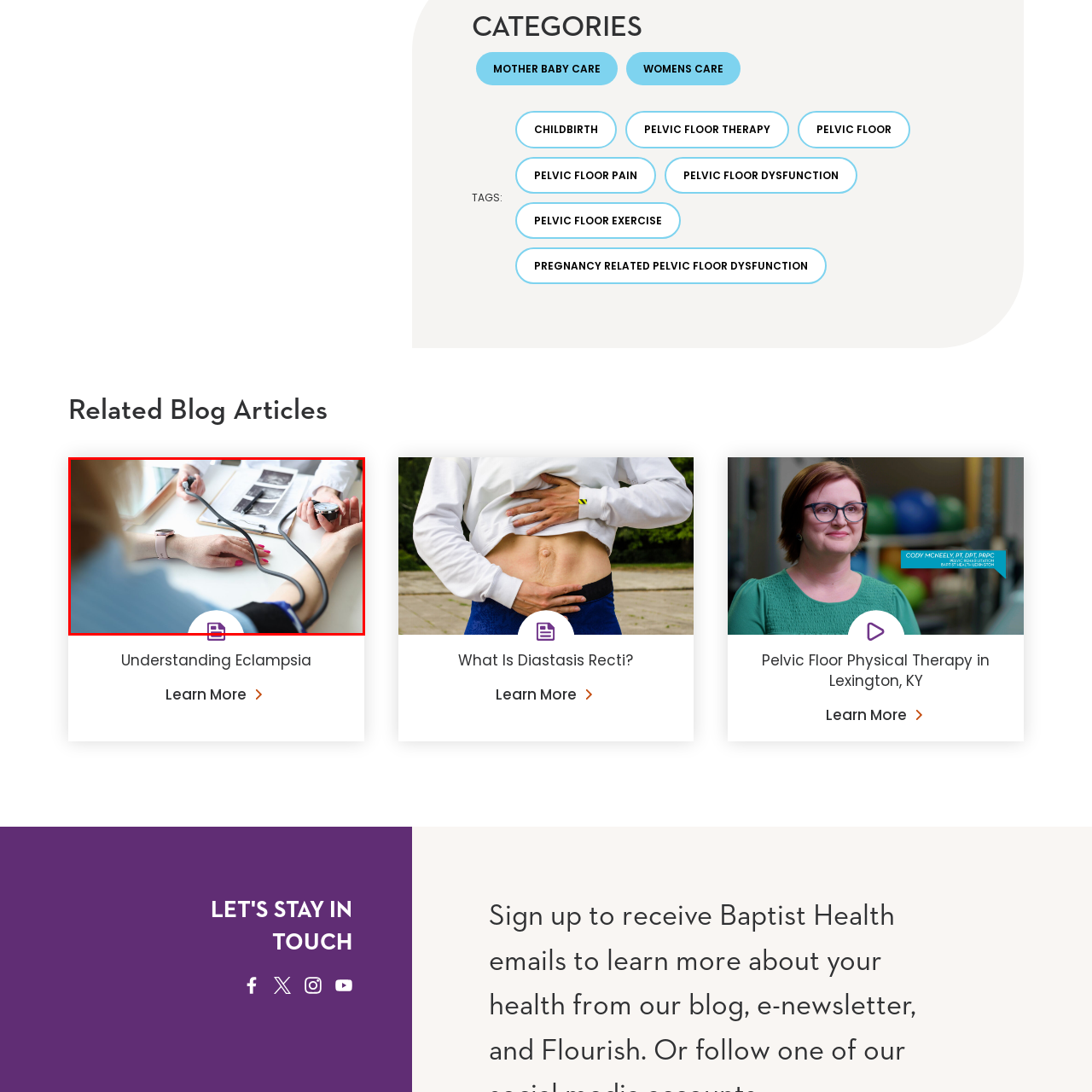What is the purpose of the clipboard in the background?
Review the image highlighted by the red bounding box and respond with a brief answer in one word or phrase.

To hold medical documents